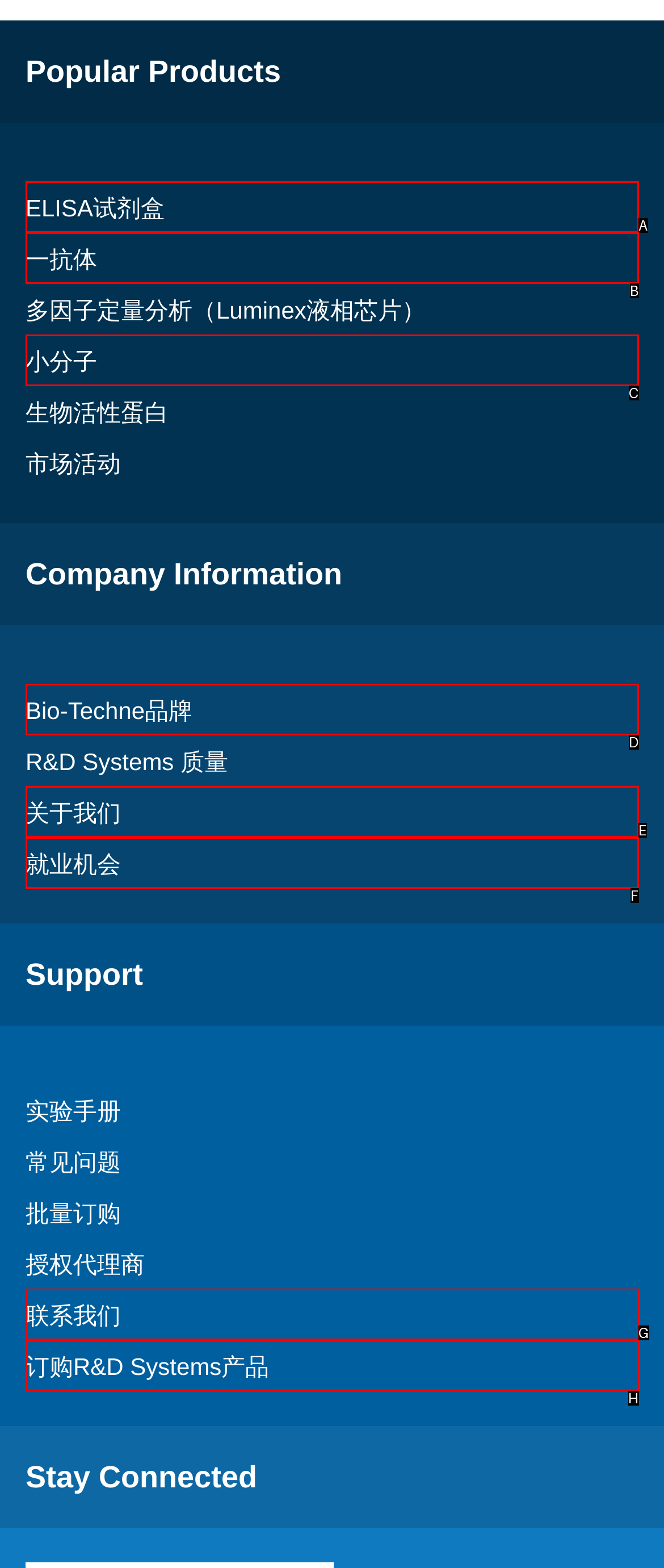Find the option that fits the given description: 小分子
Answer with the letter representing the correct choice directly.

C